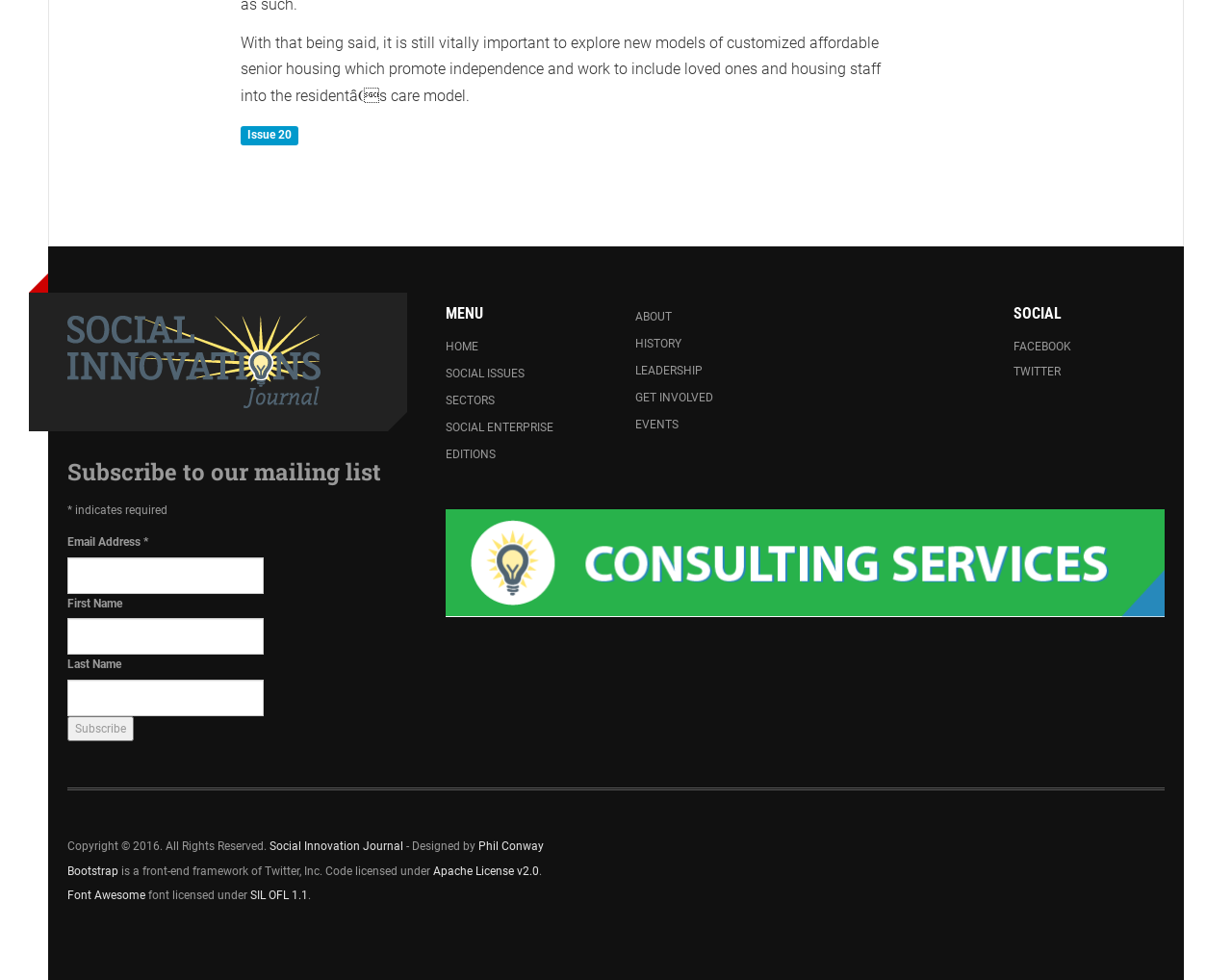Identify the bounding box coordinates for the region of the element that should be clicked to carry out the instruction: "Follow on Facebook". The bounding box coordinates should be four float numbers between 0 and 1, i.e., [left, top, right, bottom].

[0.823, 0.341, 0.945, 0.367]